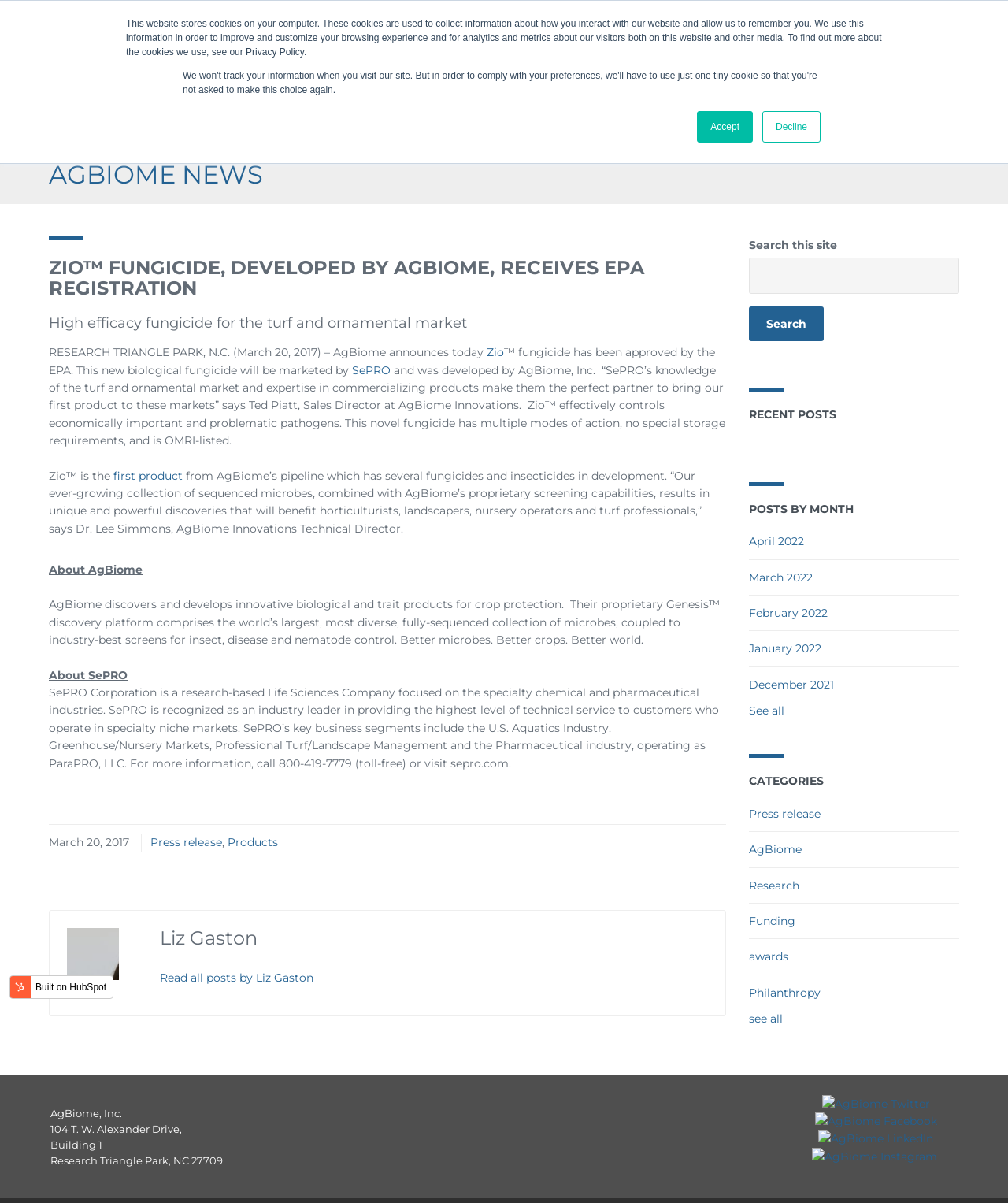Using the element description: "Press release (67)", determine the bounding box coordinates for the specified UI element. The coordinates should be four float numbers between 0 and 1, [left, top, right, bottom].

[0.743, 0.671, 0.814, 0.682]